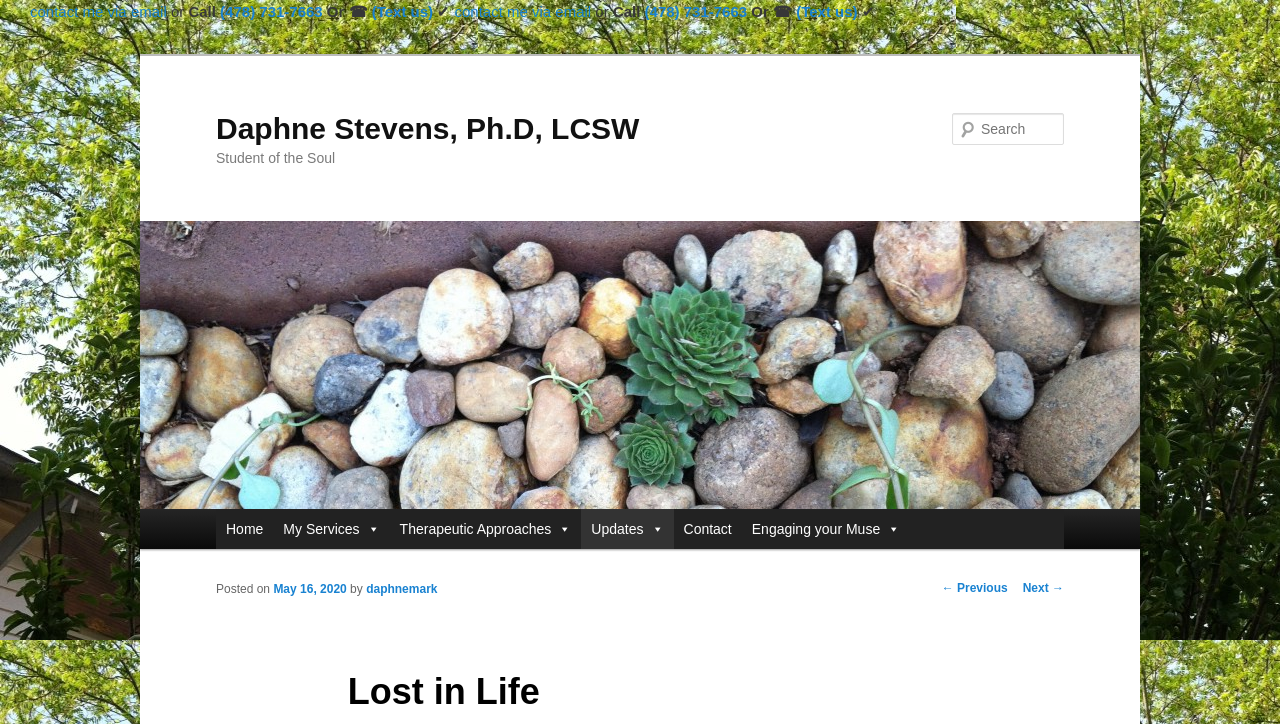What is the date of the latest post? From the image, respond with a single word or brief phrase.

May 16, 2020